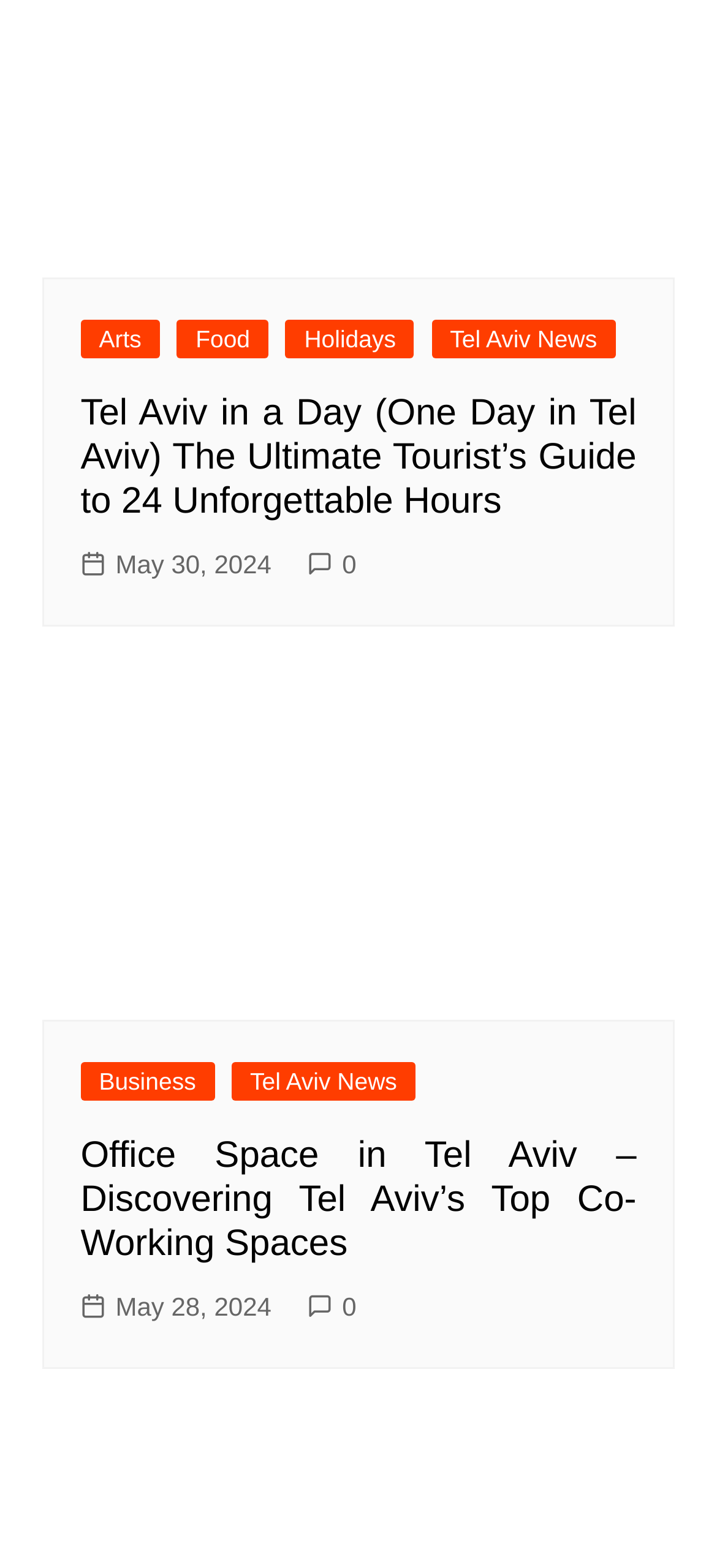Please specify the bounding box coordinates of the area that should be clicked to accomplish the following instruction: "Subscribe to The Daily Standard Newspaper". The coordinates should consist of four float numbers between 0 and 1, i.e., [left, top, right, bottom].

None